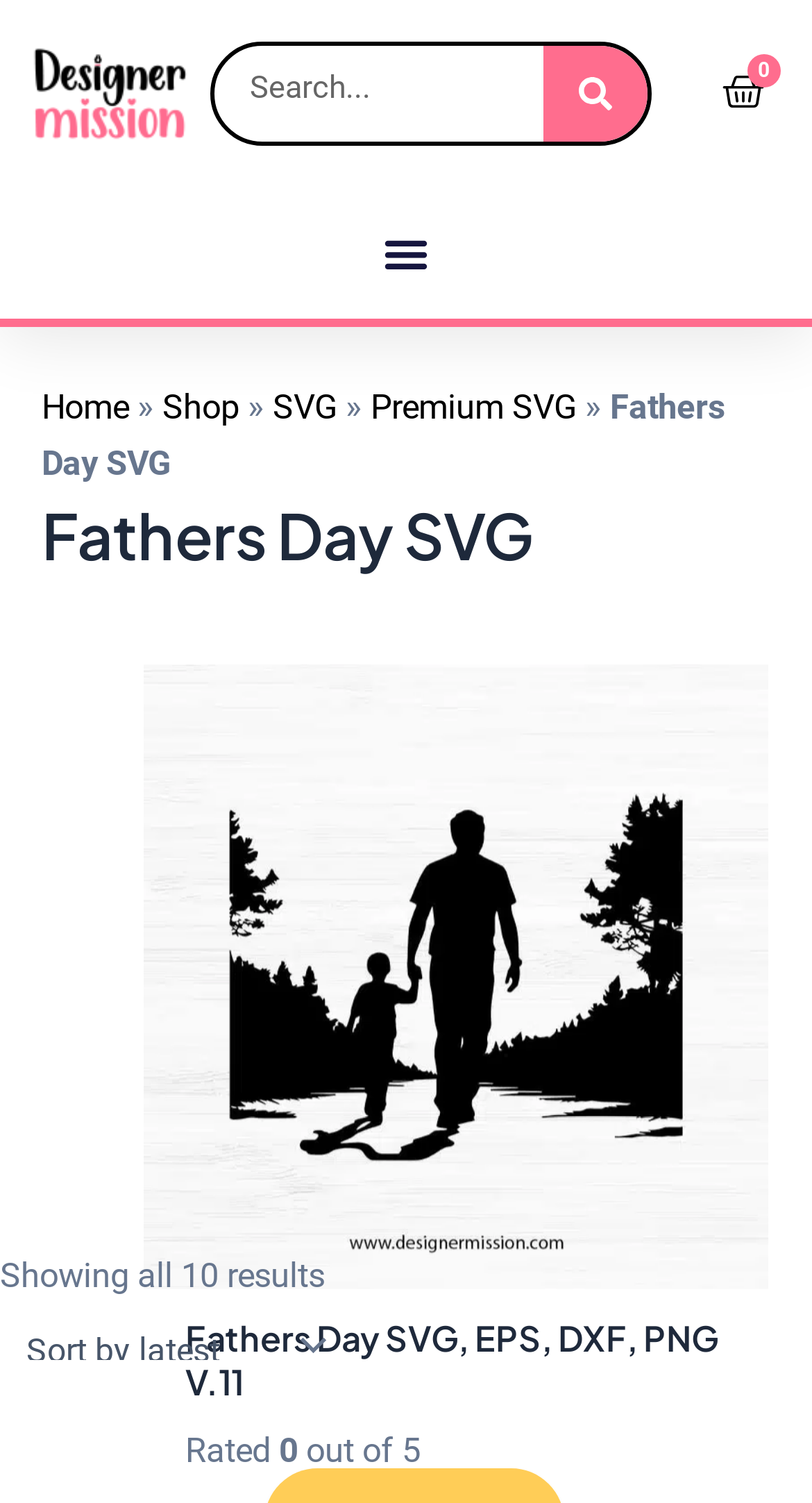How many search results are shown?
Look at the screenshot and provide an in-depth answer.

The webpage displays a message 'Showing all 10 results' at the top, indicating that there are 10 search results shown.